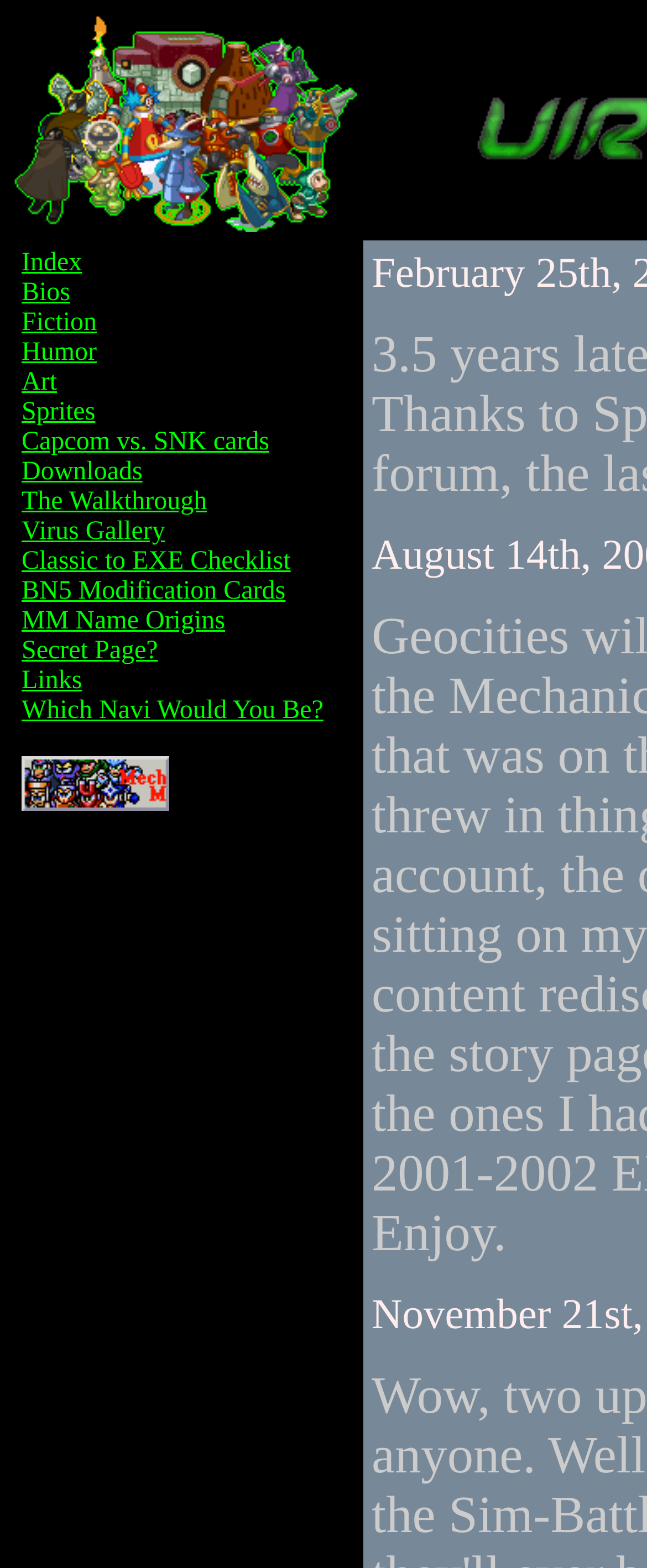How many image elements are on the webpage?
Observe the image and answer the question with a one-word or short phrase response.

1